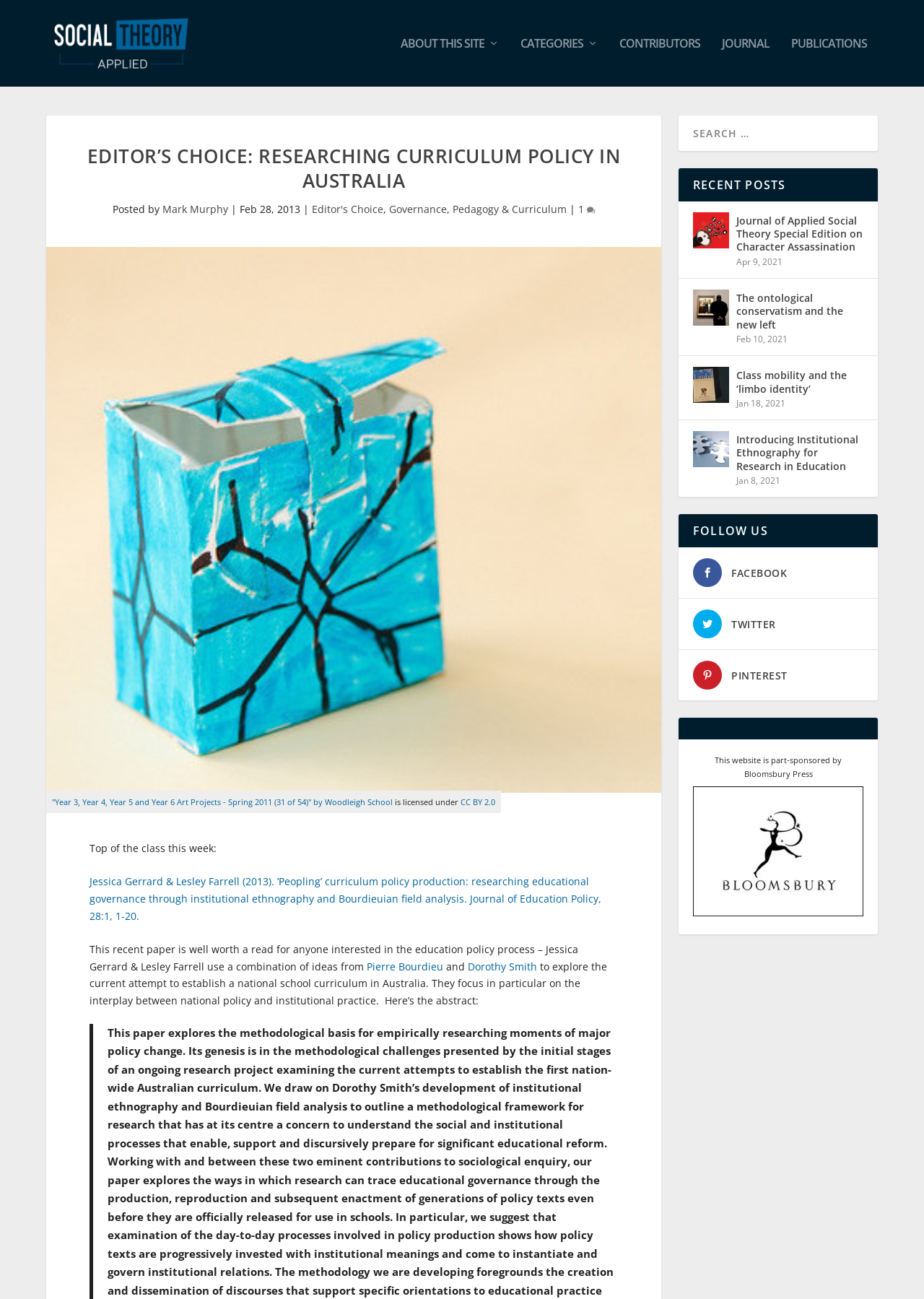What social media platforms can you follow the website on?
Give a detailed response to the question by analyzing the screenshot.

The webpage has a section titled 'FOLLOW US', which lists three social media platforms: Facebook, Twitter, and Pinterest. These are the platforms where you can follow the website.